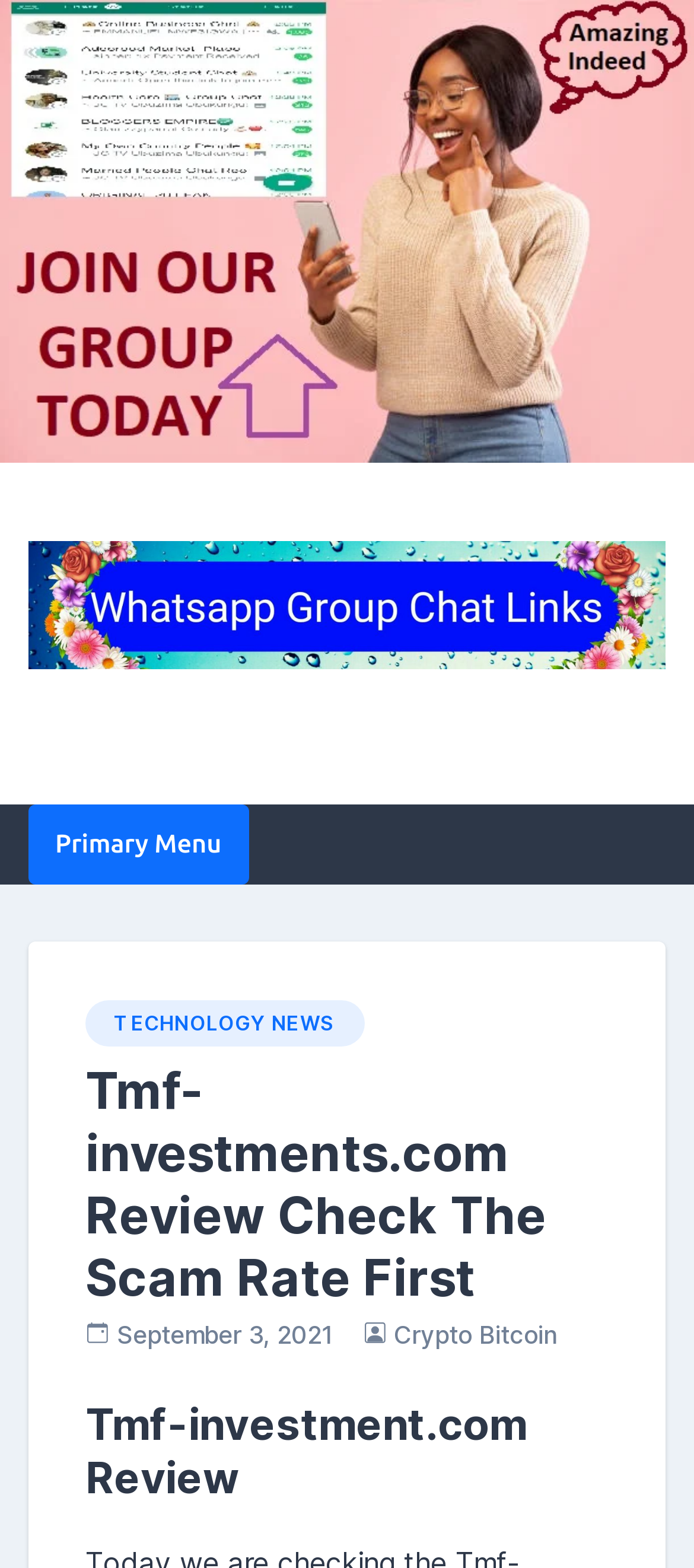Please provide a brief answer to the following inquiry using a single word or phrase:
What is the topic of the WhatsApp group links?

Crypto and Bitcoin